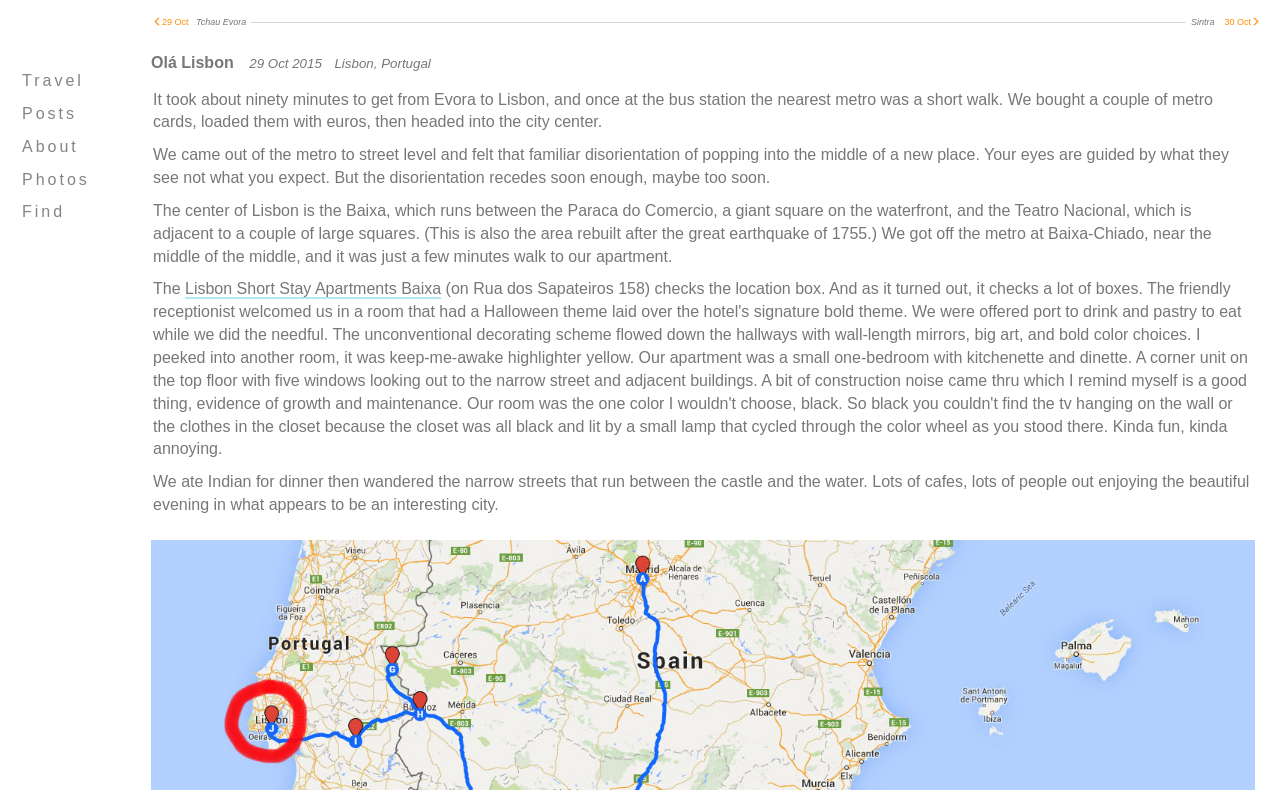Please mark the bounding box coordinates of the area that should be clicked to carry out the instruction: "Click on About".

[0.013, 0.174, 0.065, 0.196]